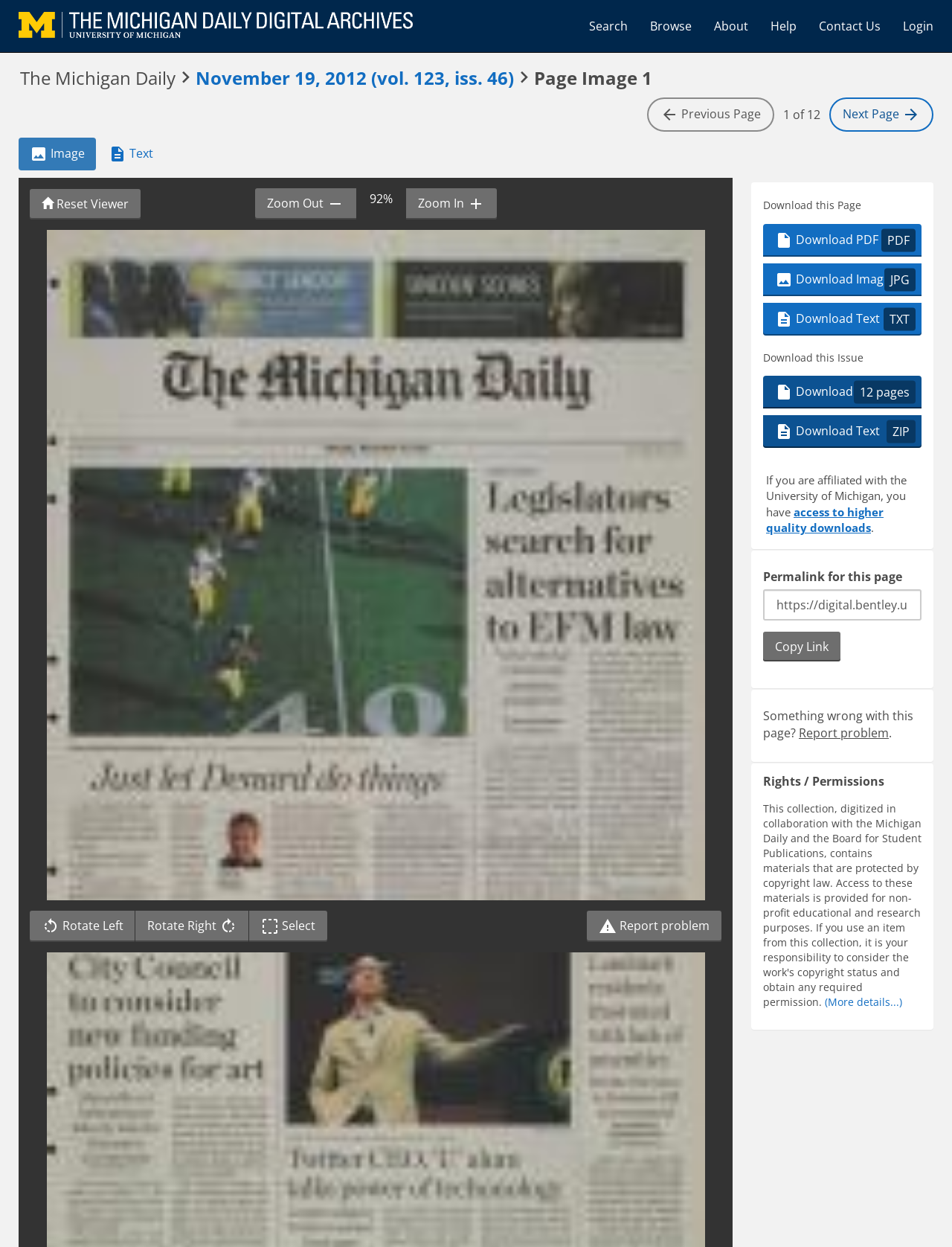What is the alternative format for downloading this page?
Using the image, elaborate on the answer with as much detail as possible.

I found the alternative formats for downloading this page by looking at the links 'Download PDF PDF', 'Download Image JPG', and 'Download Text TXT' which indicate that the page can be downloaded in PDF, Image, and Text formats.